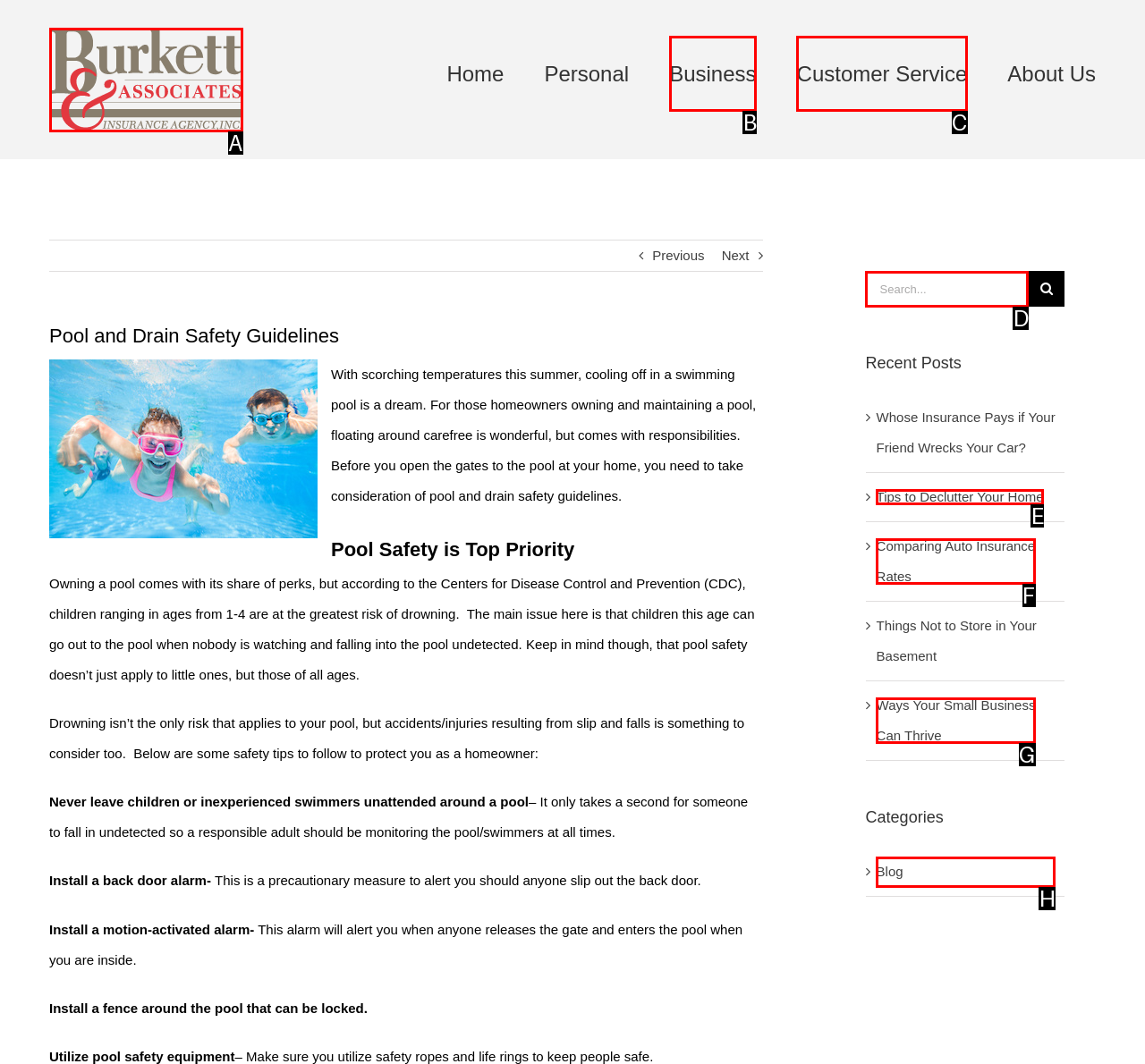Select the appropriate option that fits: Tips to Declutter Your Home
Reply with the letter of the correct choice.

E